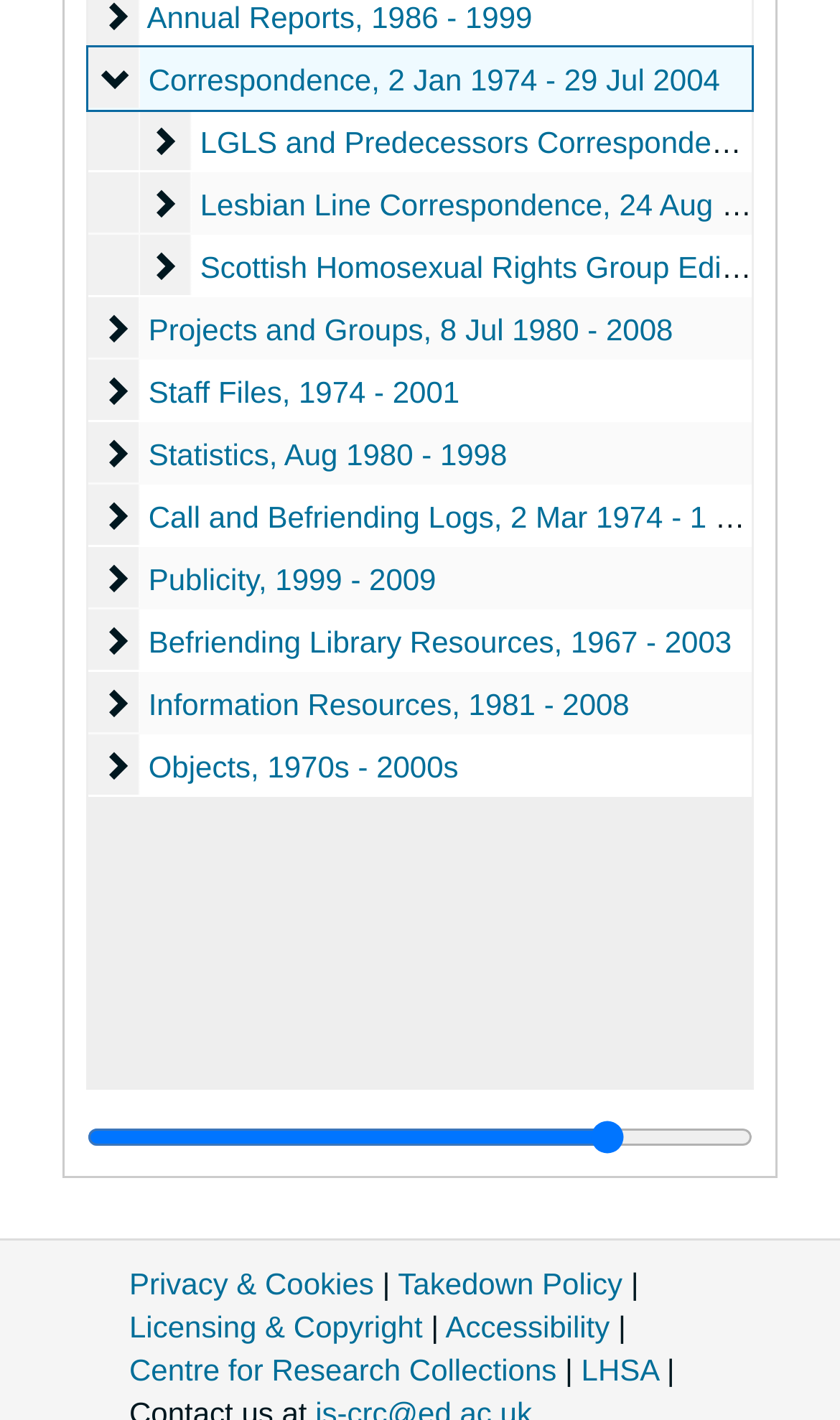Bounding box coordinates should be provided in the format (top-left x, top-left y, bottom-right x, bottom-right y) with all values between 0 and 1. Identify the bounding box for this UI element: Centre for Research Collections

[0.154, 0.953, 0.663, 0.977]